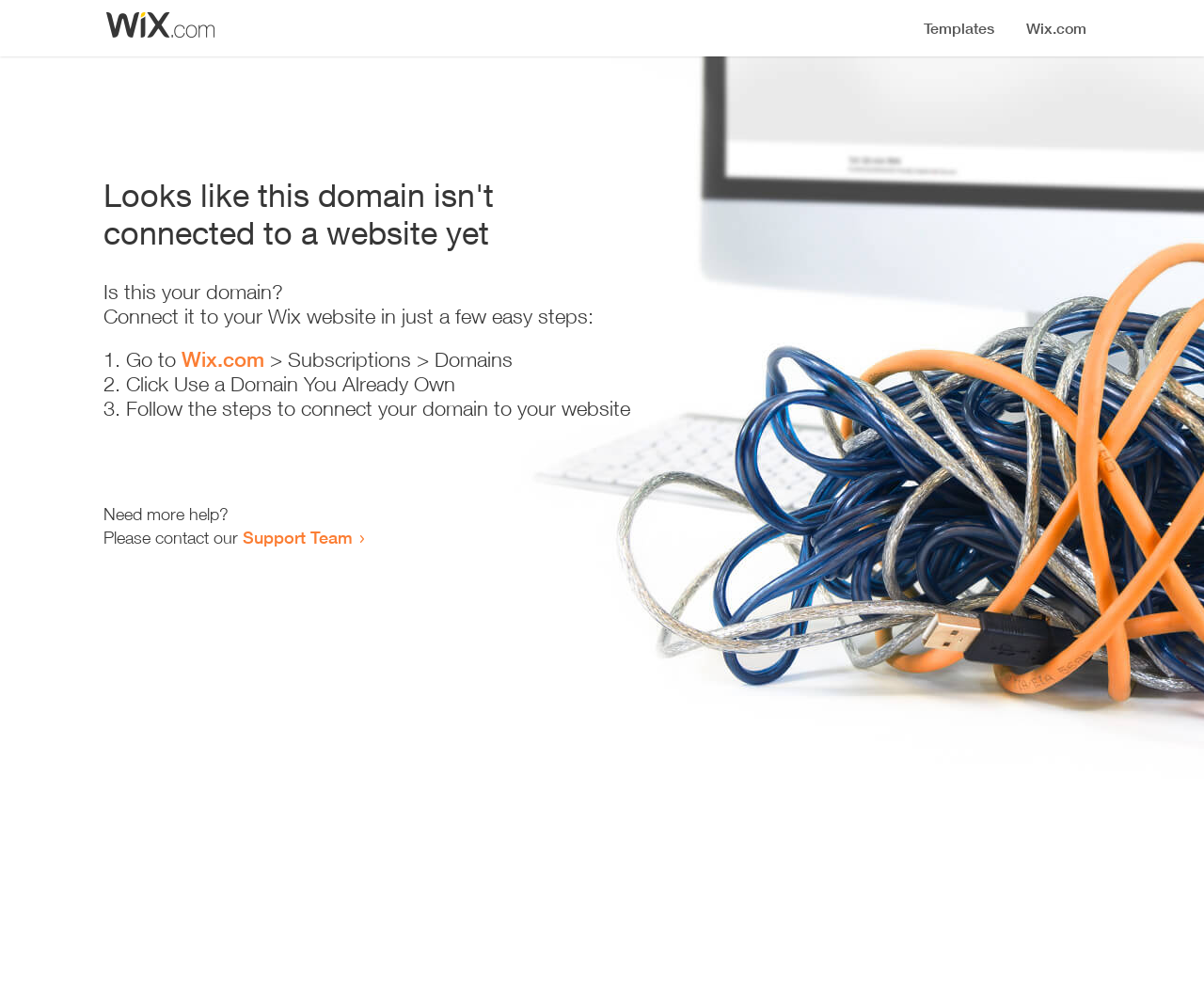Where can I go to start connecting my domain?
Give a one-word or short phrase answer based on the image.

Wix.com